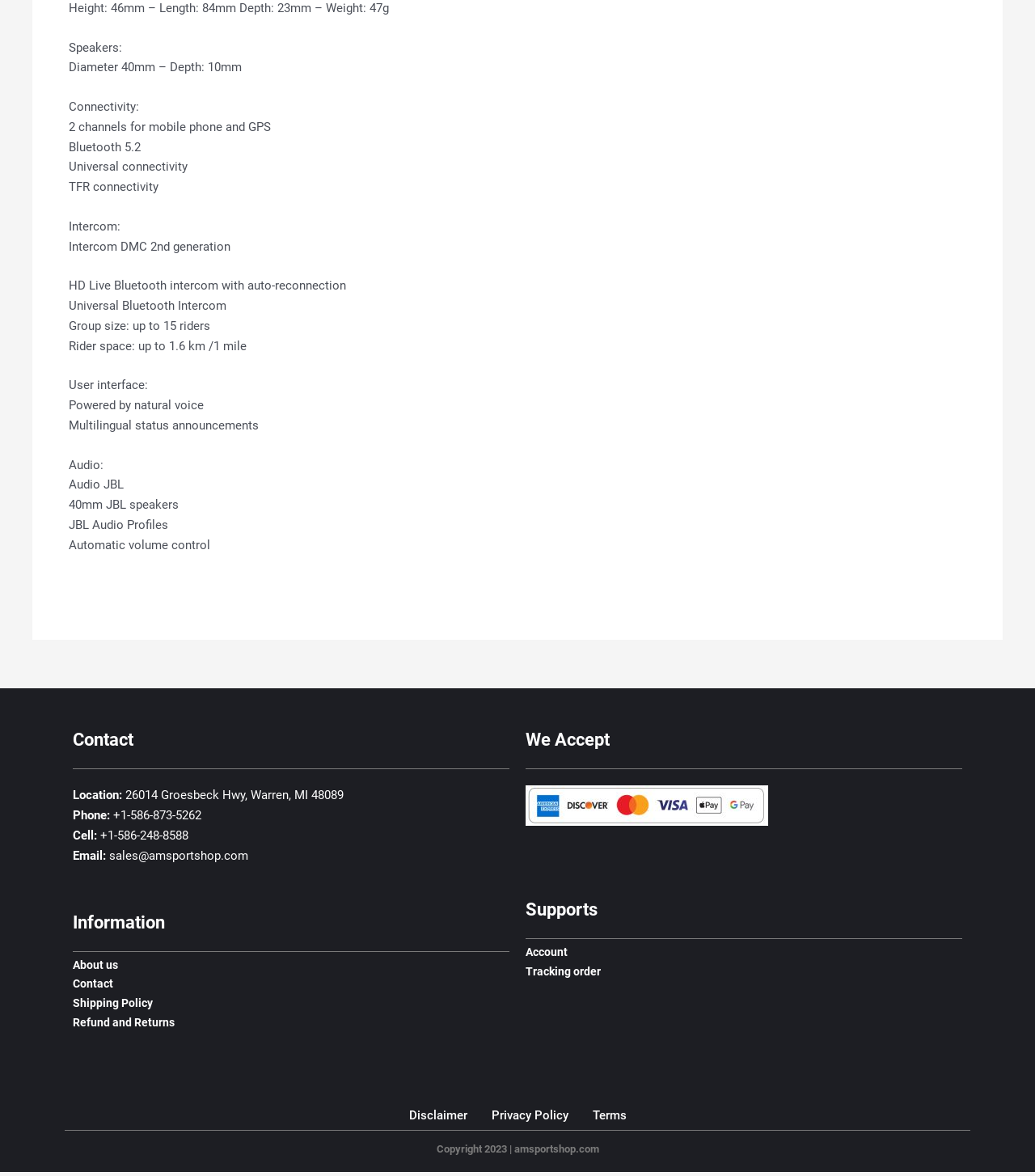Could you provide the bounding box coordinates for the portion of the screen to click to complete this instruction: "Click Email"?

[0.07, 0.722, 0.102, 0.735]